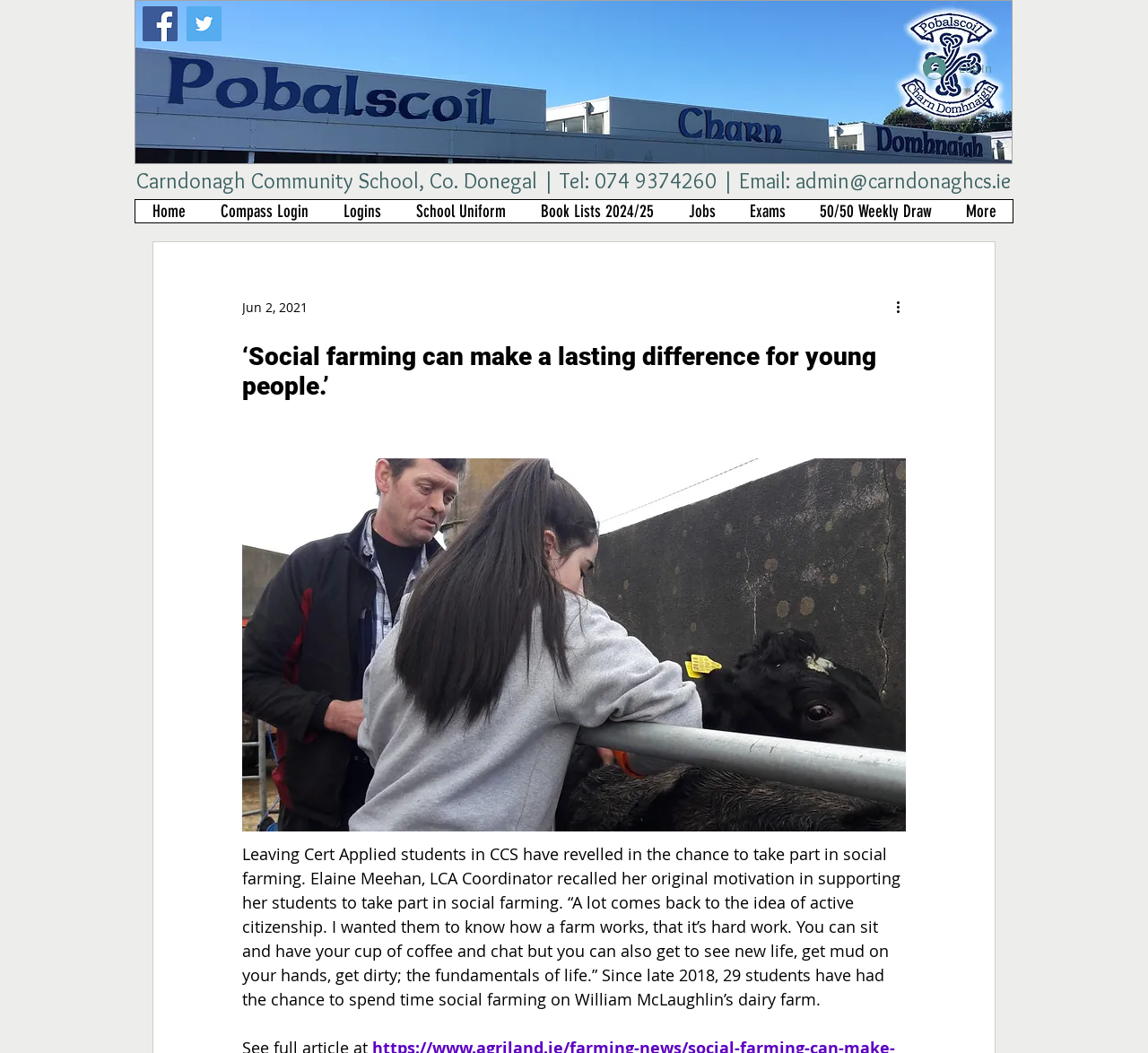Based on the element description More, identify the bounding box of the UI element in the given webpage screenshot. The coordinates should be in the format (top-left x, top-left y, bottom-right x, bottom-right y) and must be between 0 and 1.

[0.826, 0.19, 0.882, 0.211]